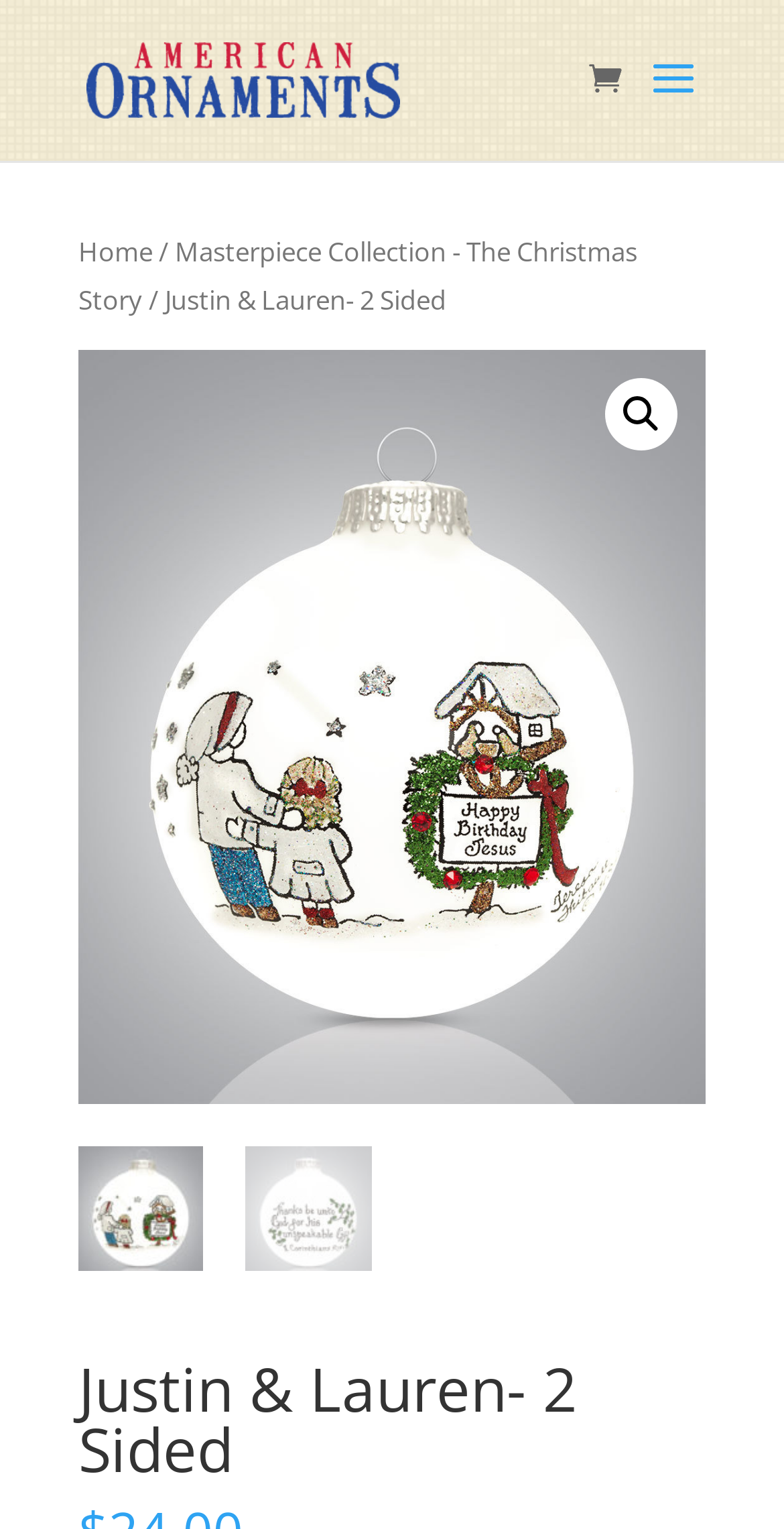What is the name of the specific ornament featured?
Please provide a single word or phrase based on the screenshot.

Justin & Lauren- 2 Sided